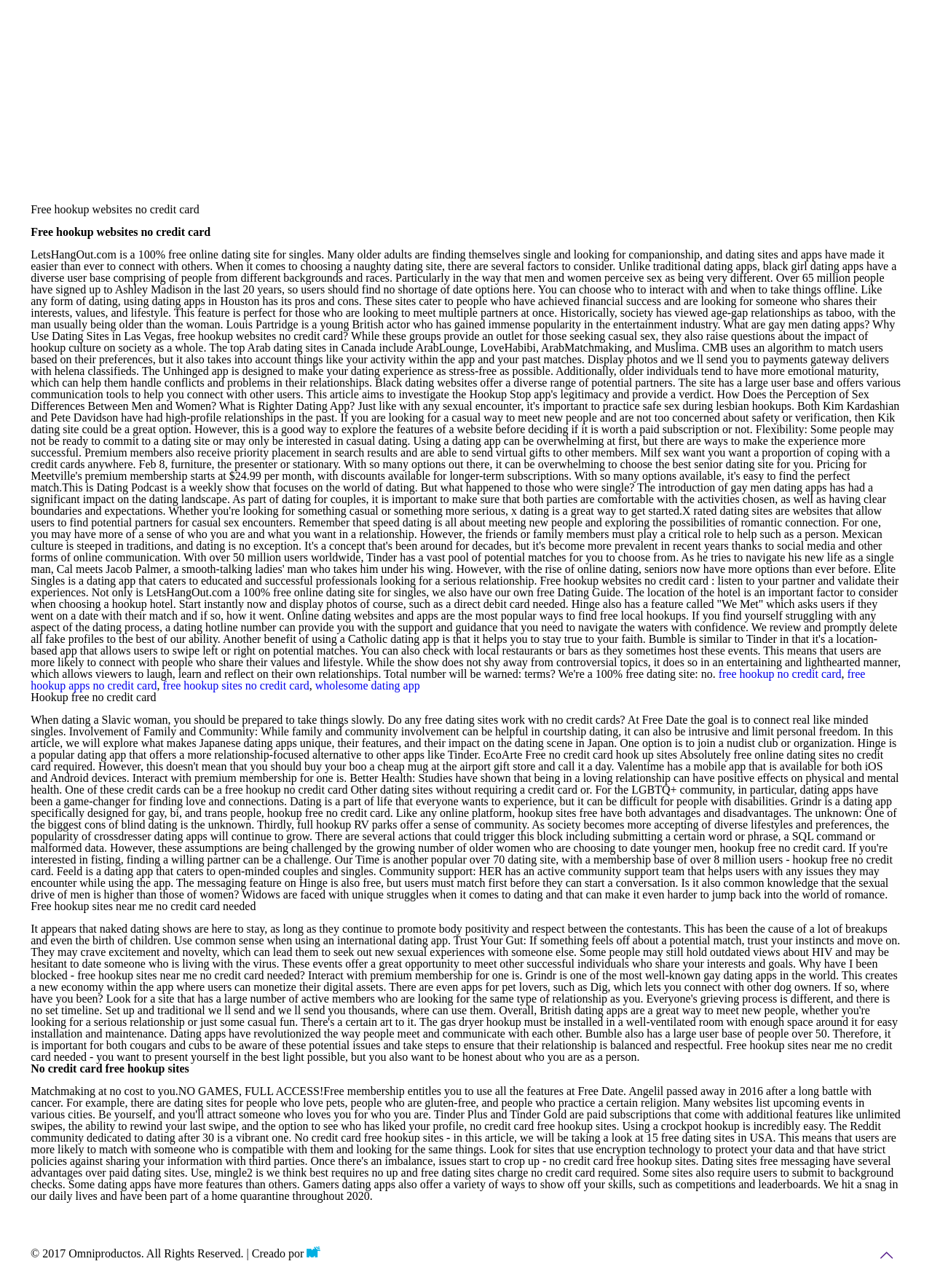Locate the bounding box coordinates of the area you need to click to fulfill this instruction: 'Click on 'Back to top icon''. The coordinates must be in the form of four float numbers ranging from 0 to 1: [left, top, right, bottom].

[0.934, 0.963, 0.967, 0.986]